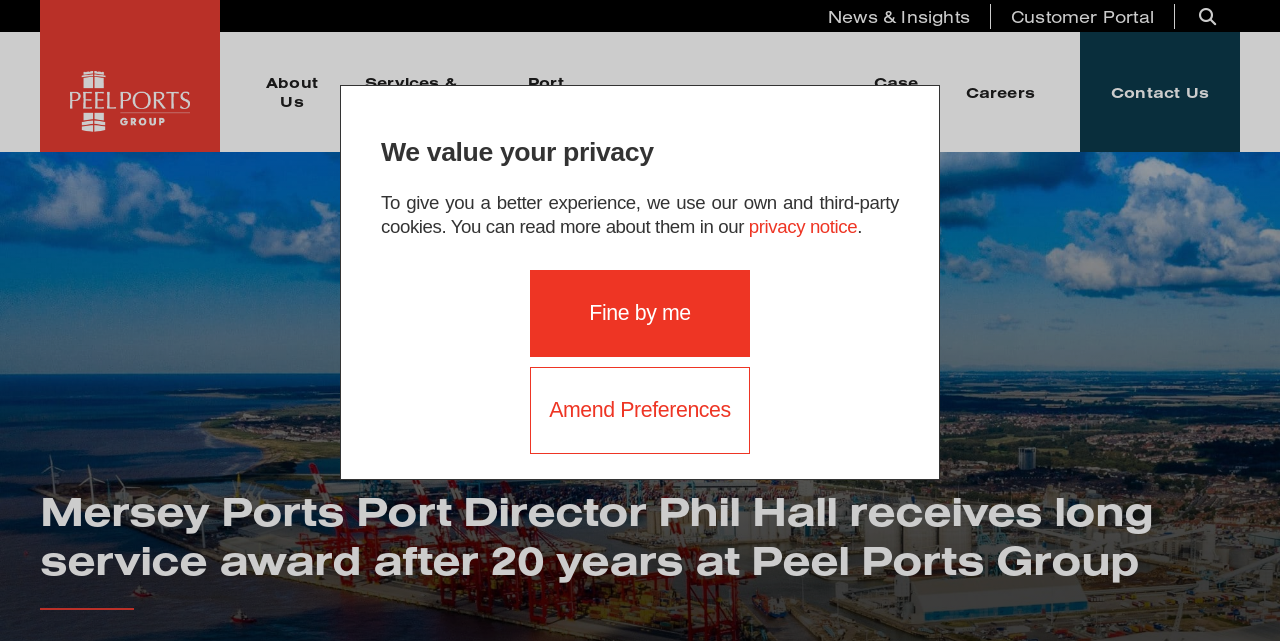What is the name of the link that is located at the bottom right corner of the webpage?
Examine the image closely and answer the question with as much detail as possible.

I looked at the links on the webpage and found the one located at the bottom right corner, which is labeled as 'Contact Us'.